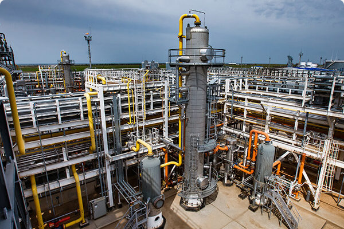What is the background of the facility?
Please give a detailed and thorough answer to the question, covering all relevant points.

The caption describes the background of the facility as a vast and open landscape, hinting at the facility's expansive operational area, which is necessary for accommodating complex machinery and ensuring efficient gas treatment processes.